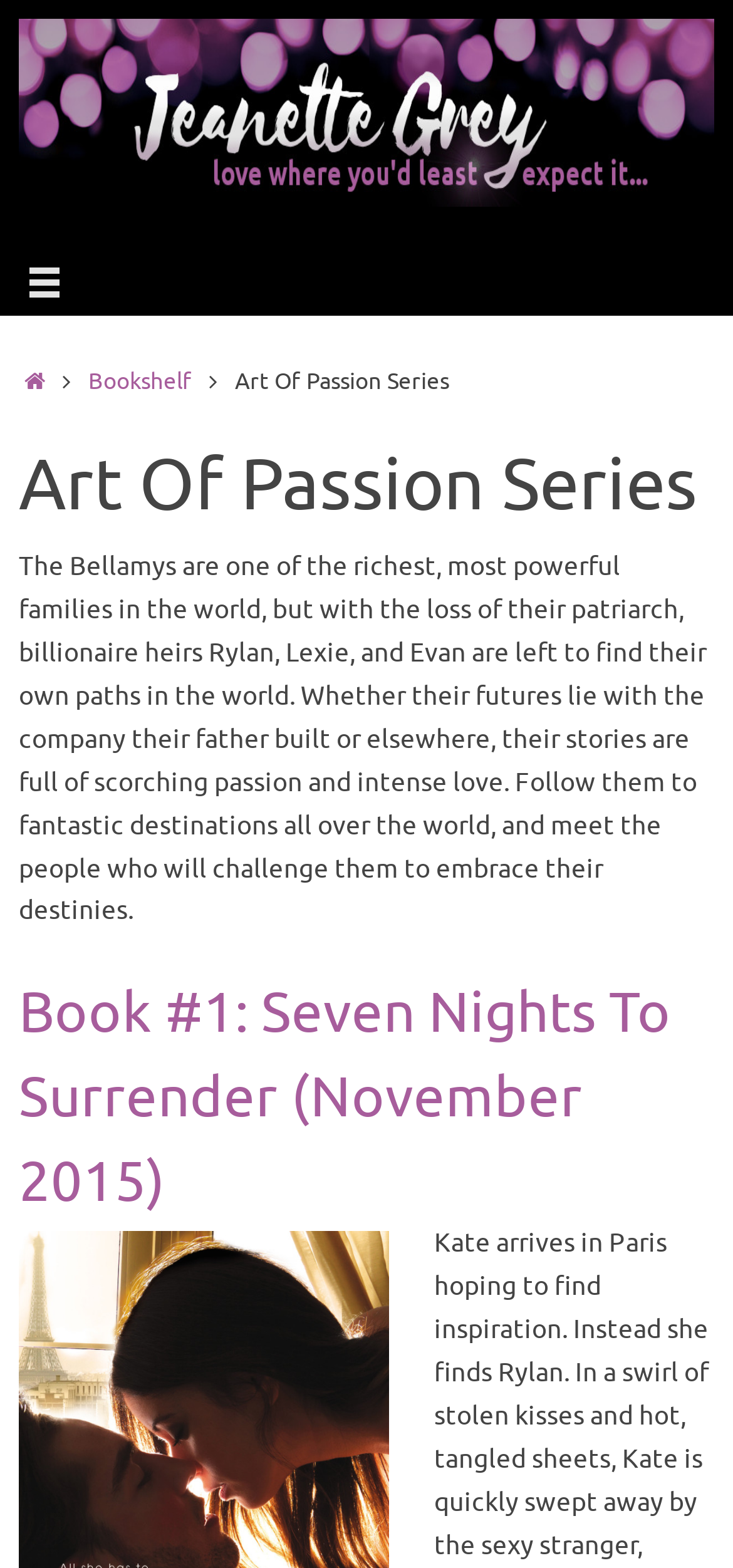Where can you follow the characters?
Please respond to the question with as much detail as possible.

I found the answer by reading the static text element that describes the Bellamy family, which mentions that you can follow the characters to fantastic destinations all over the world.